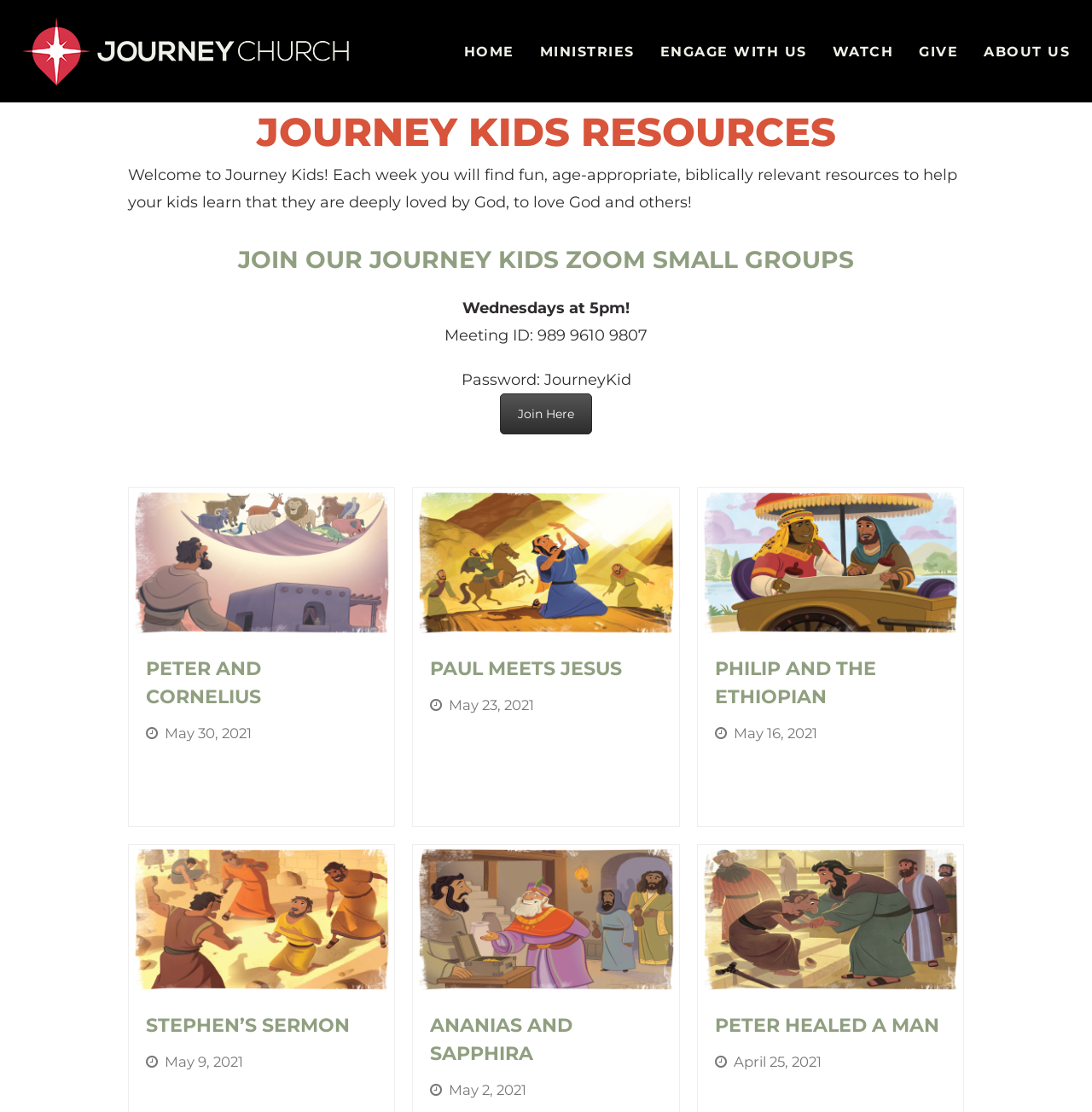Please locate the UI element described by "GIVE" and provide its bounding box coordinates.

[0.83, 0.027, 0.889, 0.065]